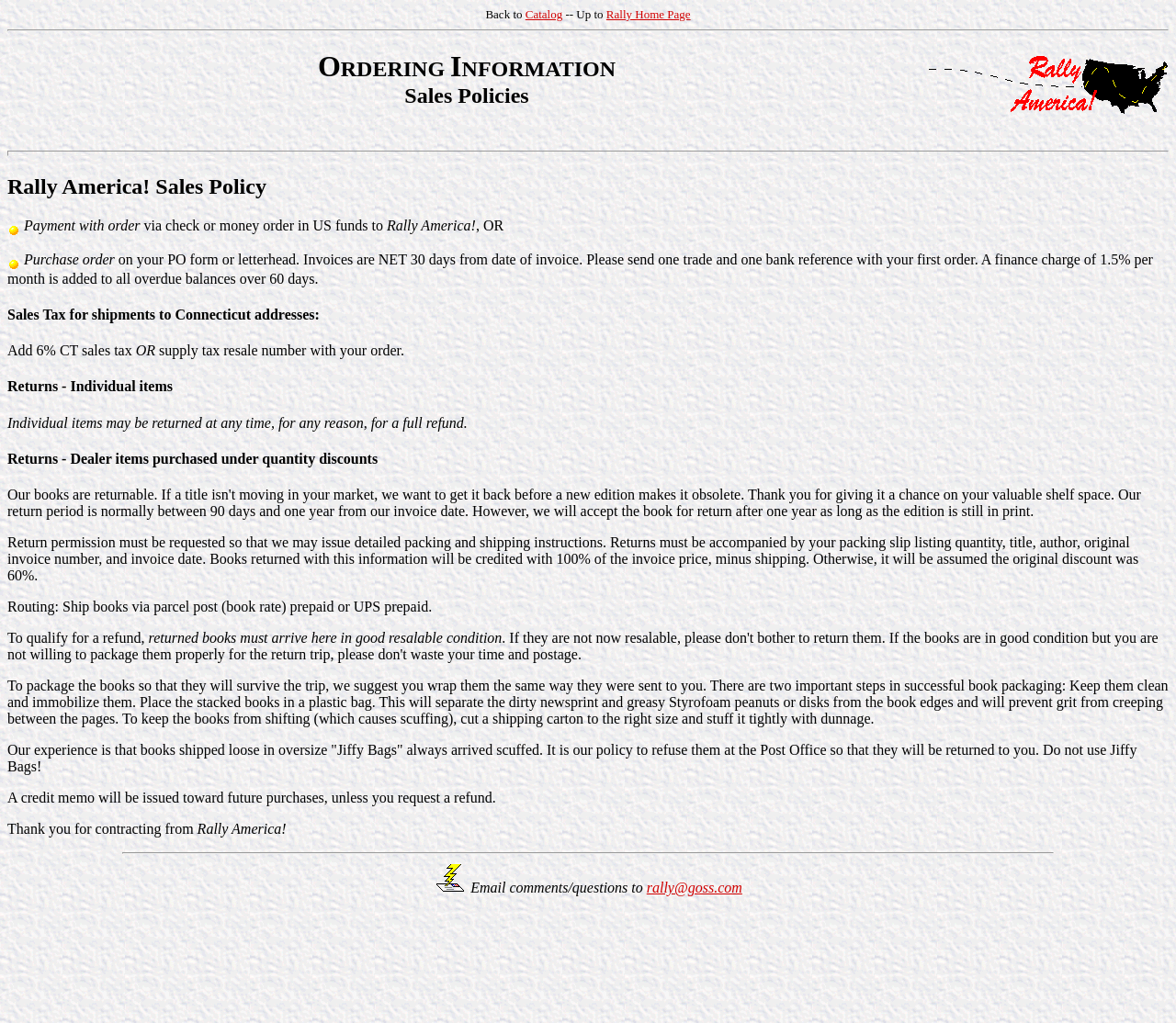Offer a detailed explanation of the webpage layout and contents.

This webpage is about Rally America's sales policies. At the top, there is a navigation bar with links to "Back to", "Catalog", and "Rally Home Page". Below the navigation bar, there is a logo and a heading that reads "ORDERING INFORMATION Sales Policies". 

The main content of the page is divided into sections, each with a heading. The first section is about payment, which can be made via check or money order in US funds to Rally America, or through a purchase order. There are two small icons, one above the payment information and one below.

The next section is about sales tax for shipments to Connecticut addresses, where 6% CT sales tax is added. Alternatively, customers can supply a tax resale number with their order.

The following sections are about returns. Individual items can be returned at any time for a full refund. For dealer items purchased under quantity discounts, return permission must be requested, and the items must be shipped back with detailed packing and shipping instructions.

The page also provides instructions on how to package returned books to ensure they arrive in good condition. It suggests wrapping the books in a plastic bag and using a shipping carton with dunnage to prevent scuffing. The page explicitly advises against using Jiffy Bags.

At the bottom of the page, there is a statement thanking customers for contracting with Rally America. Below that, there is a horizontal separator, followed by a section with a link to send an email to Rally America and an email address, rally@goss.com.